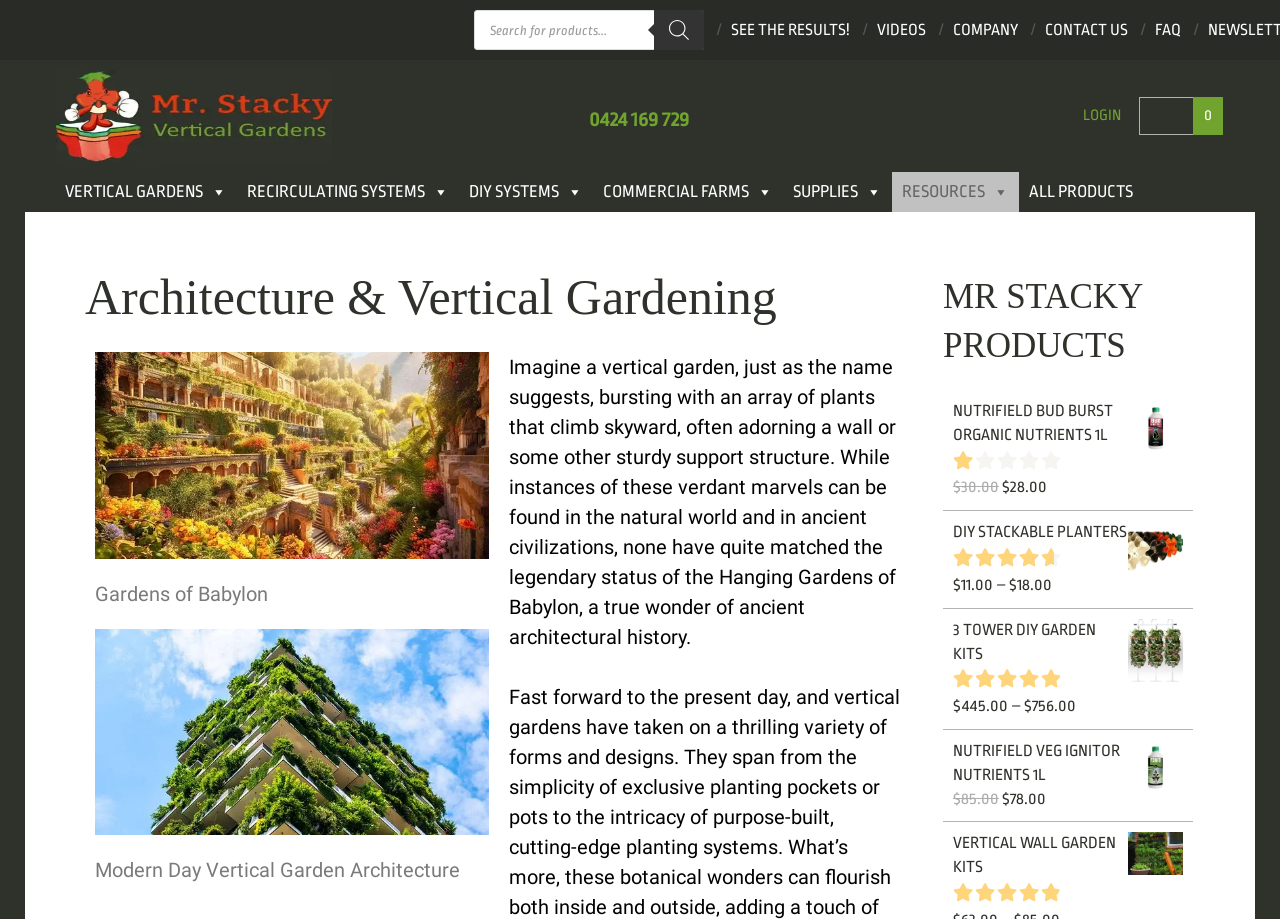Please identify the coordinates of the bounding box for the clickable region that will accomplish this instruction: "Open Facebook page".

None